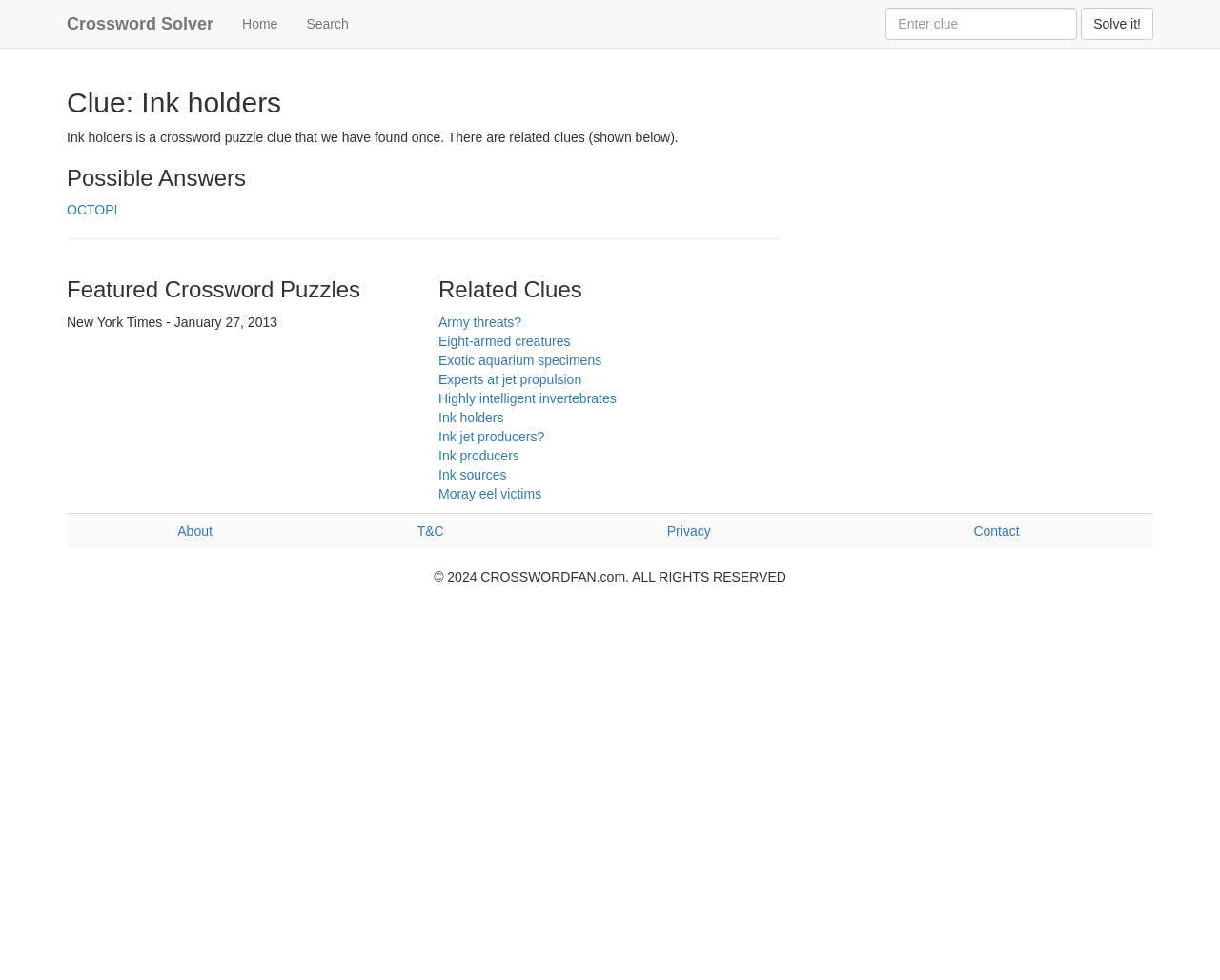Please identify the bounding box coordinates for the region that you need to click to follow this instruction: "Read about the website".

[0.146, 0.534, 0.174, 0.549]